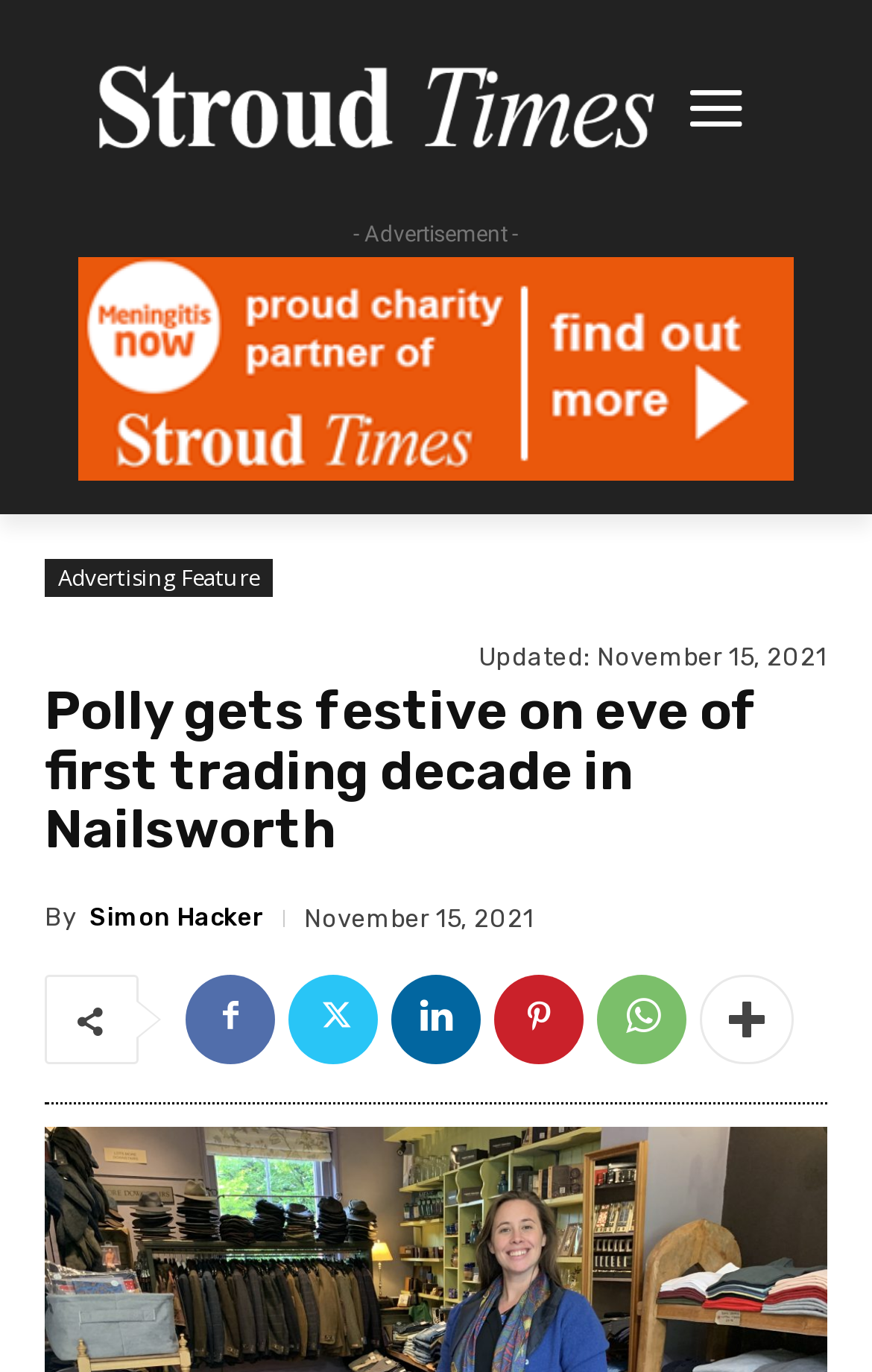Answer the question using only a single word or phrase: 
How many social media links are there?

5